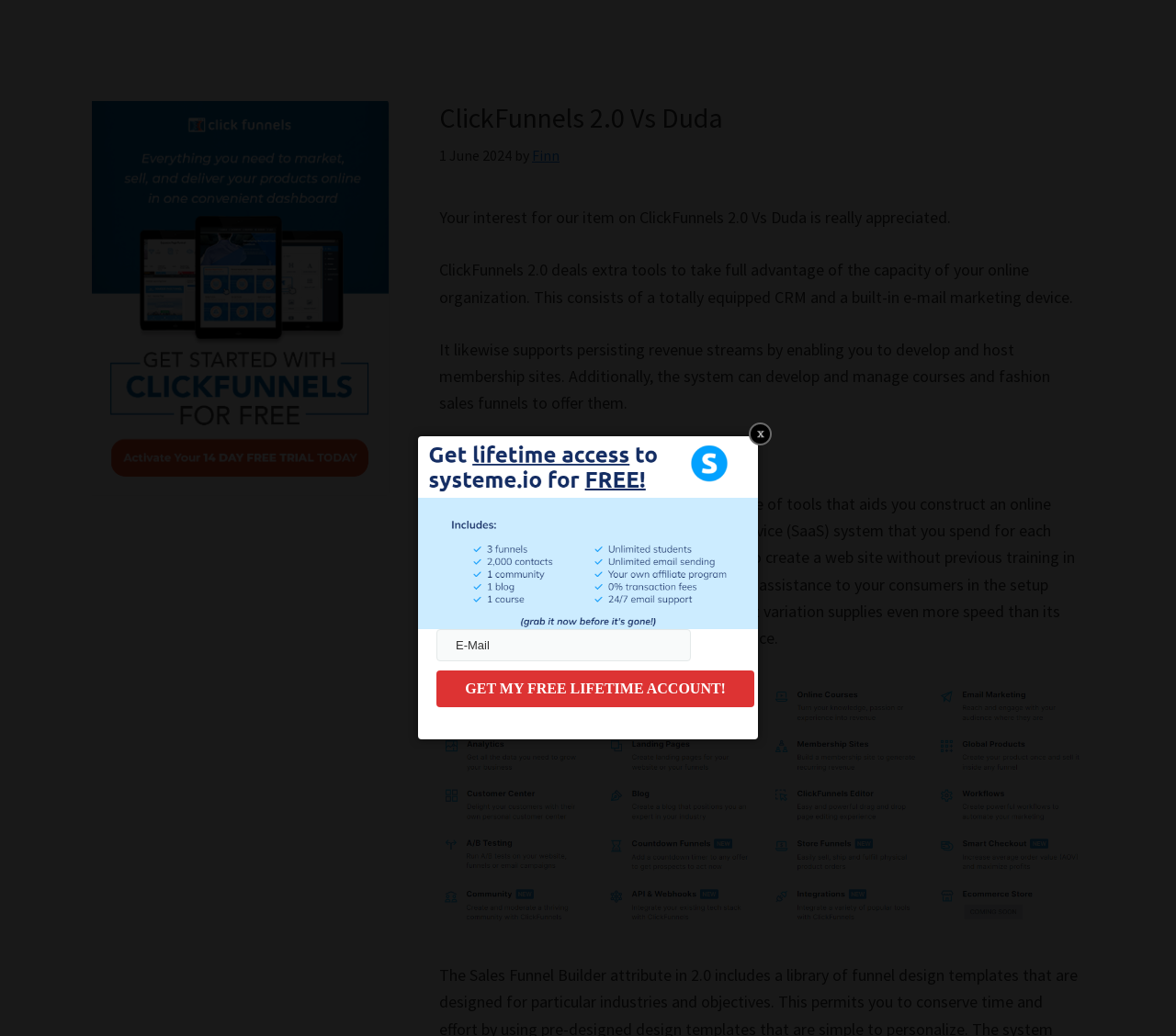Please study the image and answer the question comprehensively:
What type of tool is ClickFunnels 2.0?

The webpage describes ClickFunnels 2.0 as a 'total suite of tools' that aids in building an online business, and specifically mentions its sales funnel builder feature, indicating that it is a type of sales funnel builder tool.